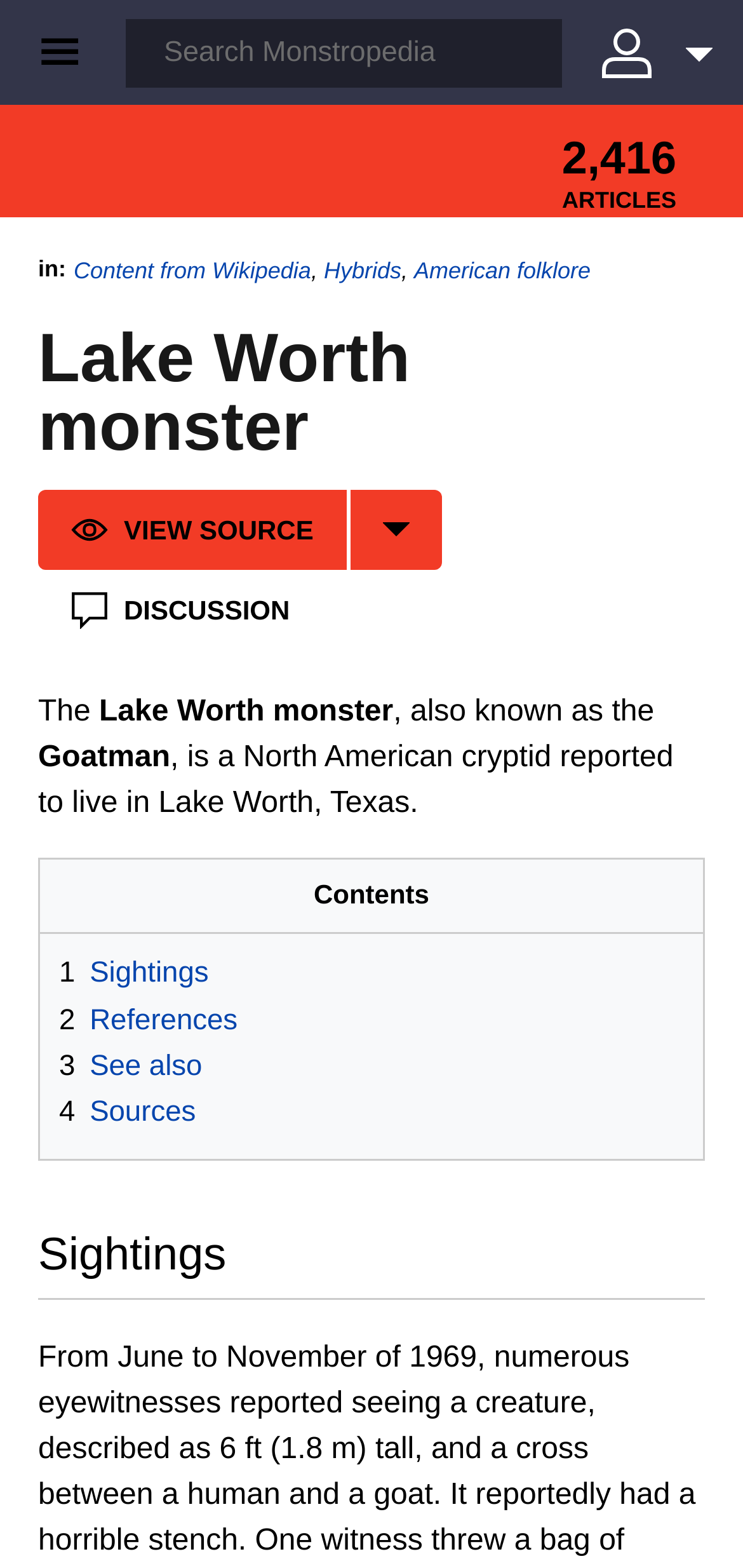Determine the bounding box coordinates of the region I should click to achieve the following instruction: "Search Monstropedia". Ensure the bounding box coordinates are four float numbers between 0 and 1, i.e., [left, top, right, bottom].

[0.169, 0.012, 0.756, 0.055]